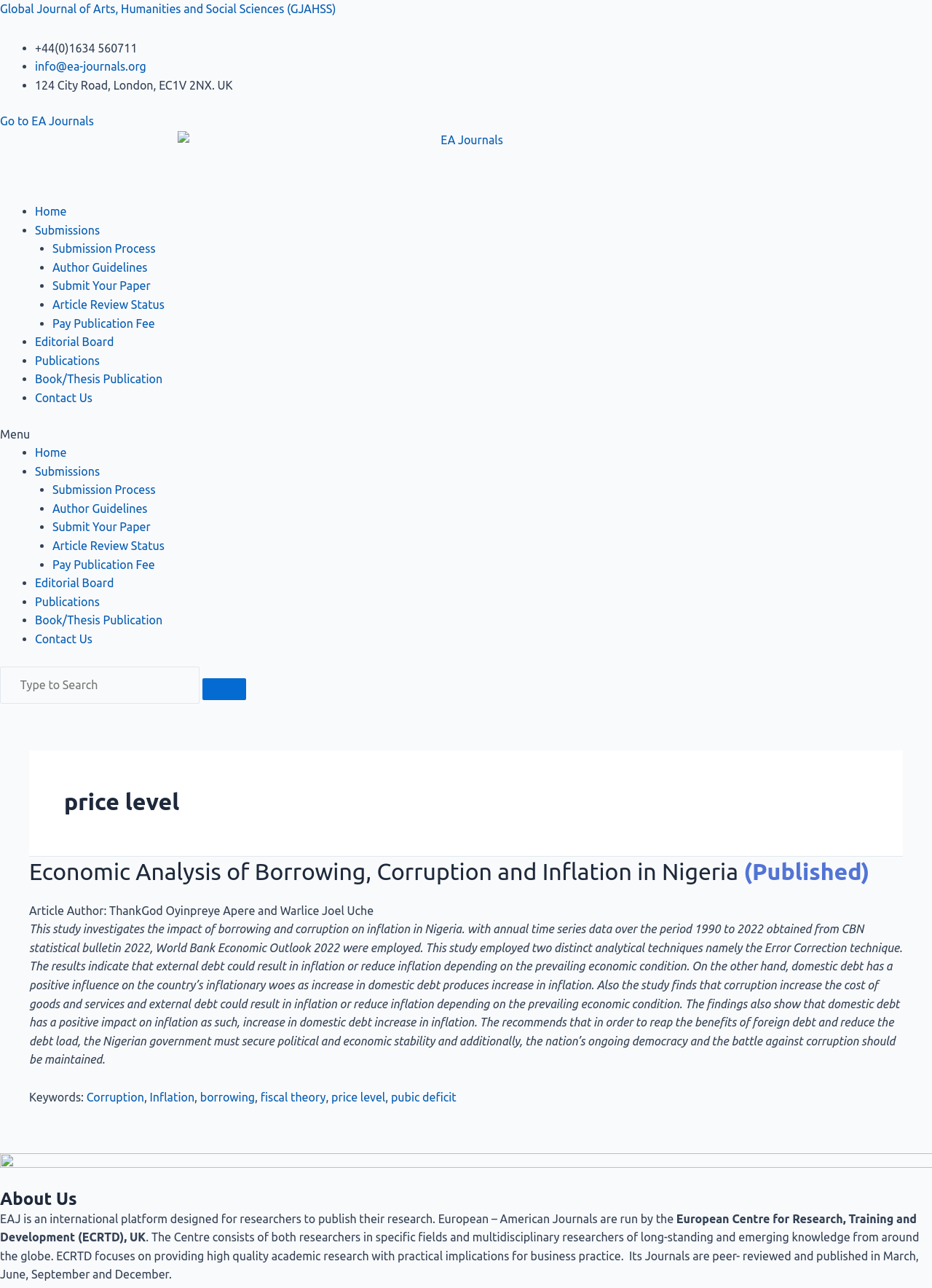From the screenshot, find the bounding box of the UI element matching this description: "name="s" placeholder="Type to Search" title="Search"". Supply the bounding box coordinates in the form [left, top, right, bottom], each a float between 0 and 1.

[0.0, 0.517, 0.214, 0.547]